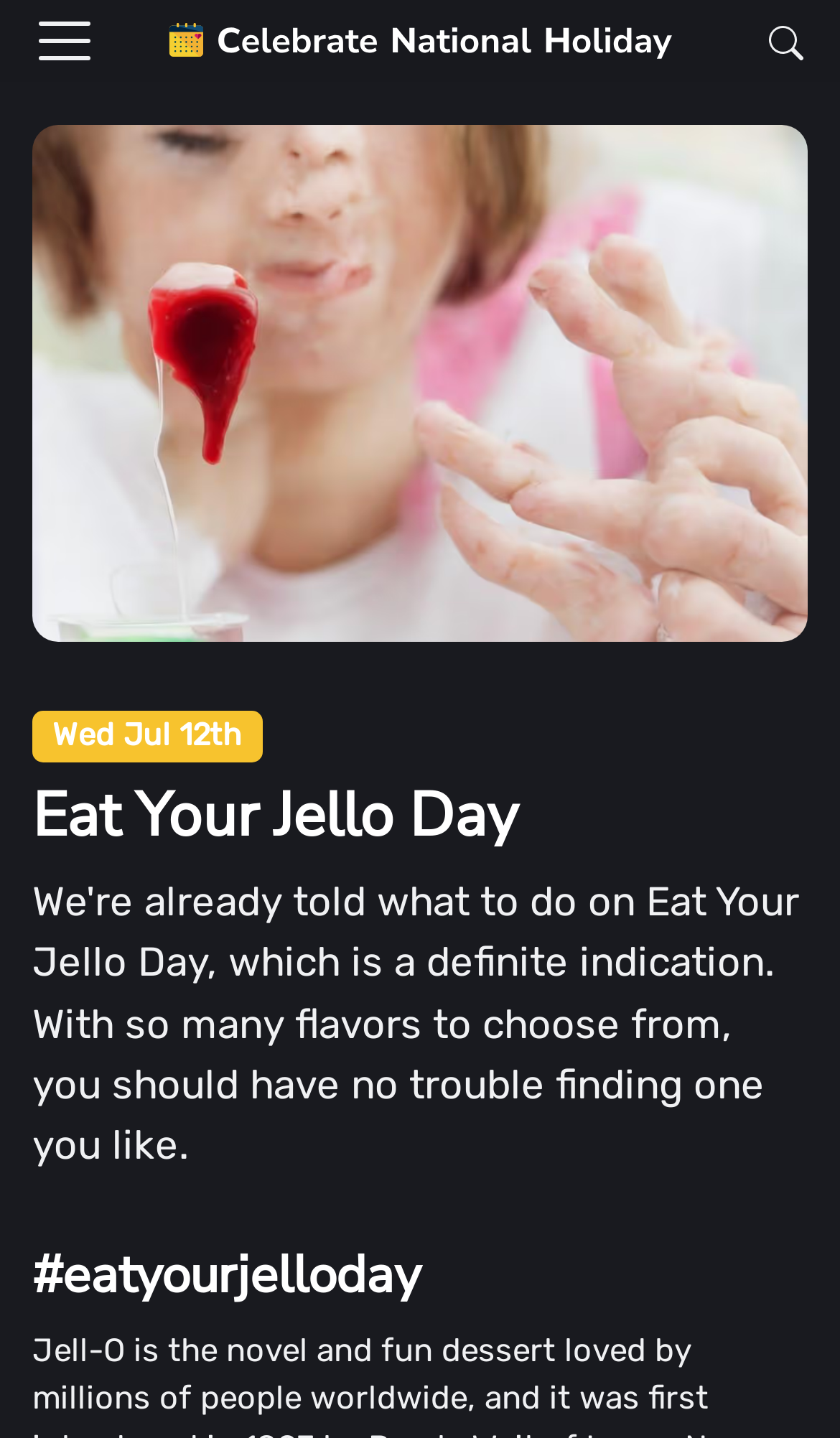Identify and extract the main heading of the webpage.

Eat Your Jello Day